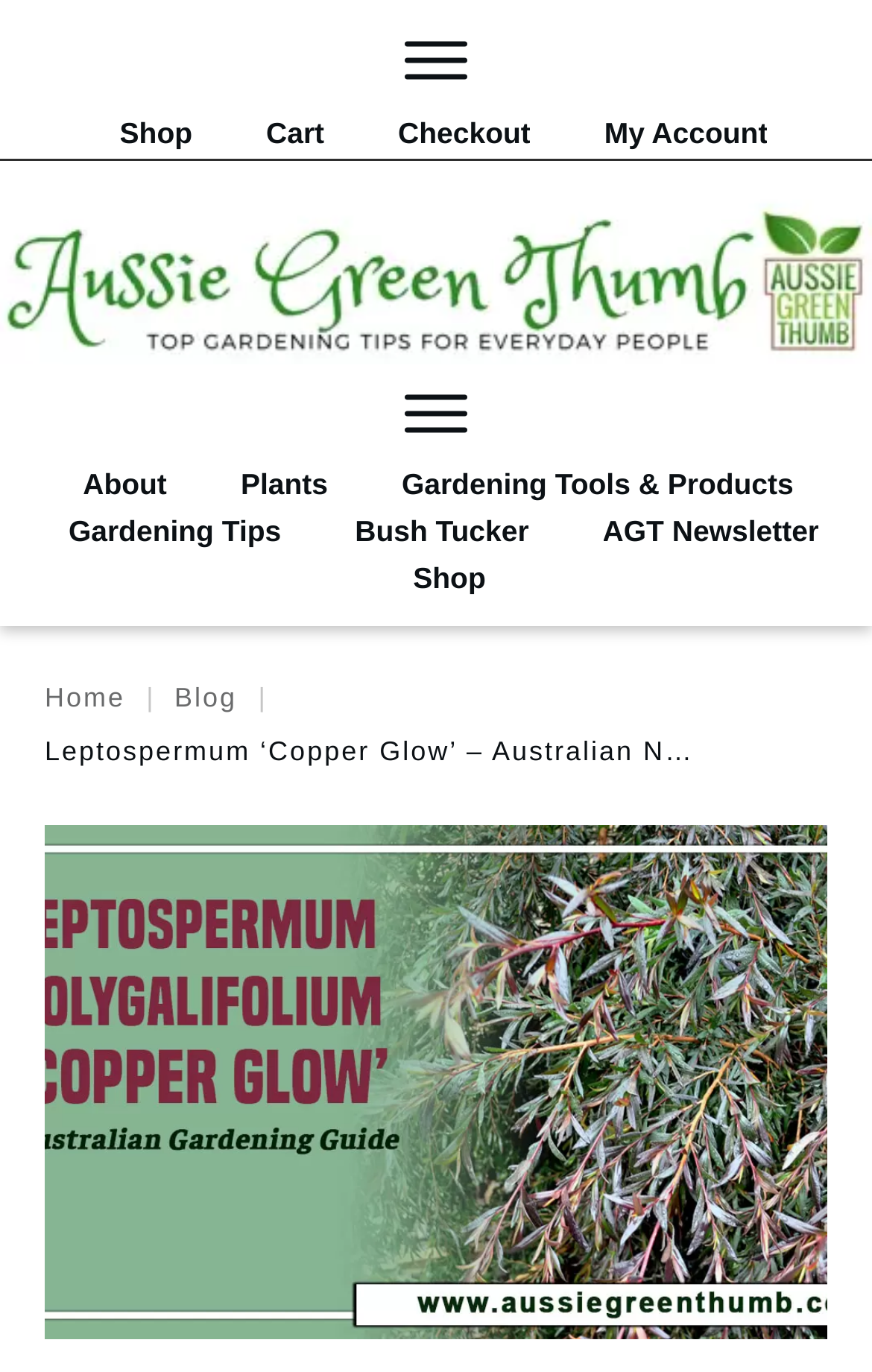Extract the bounding box coordinates of the UI element described by: "AGT Newsletter". The coordinates should include four float numbers ranging from 0 to 1, e.g., [left, top, right, bottom].

[0.691, 0.375, 0.939, 0.403]